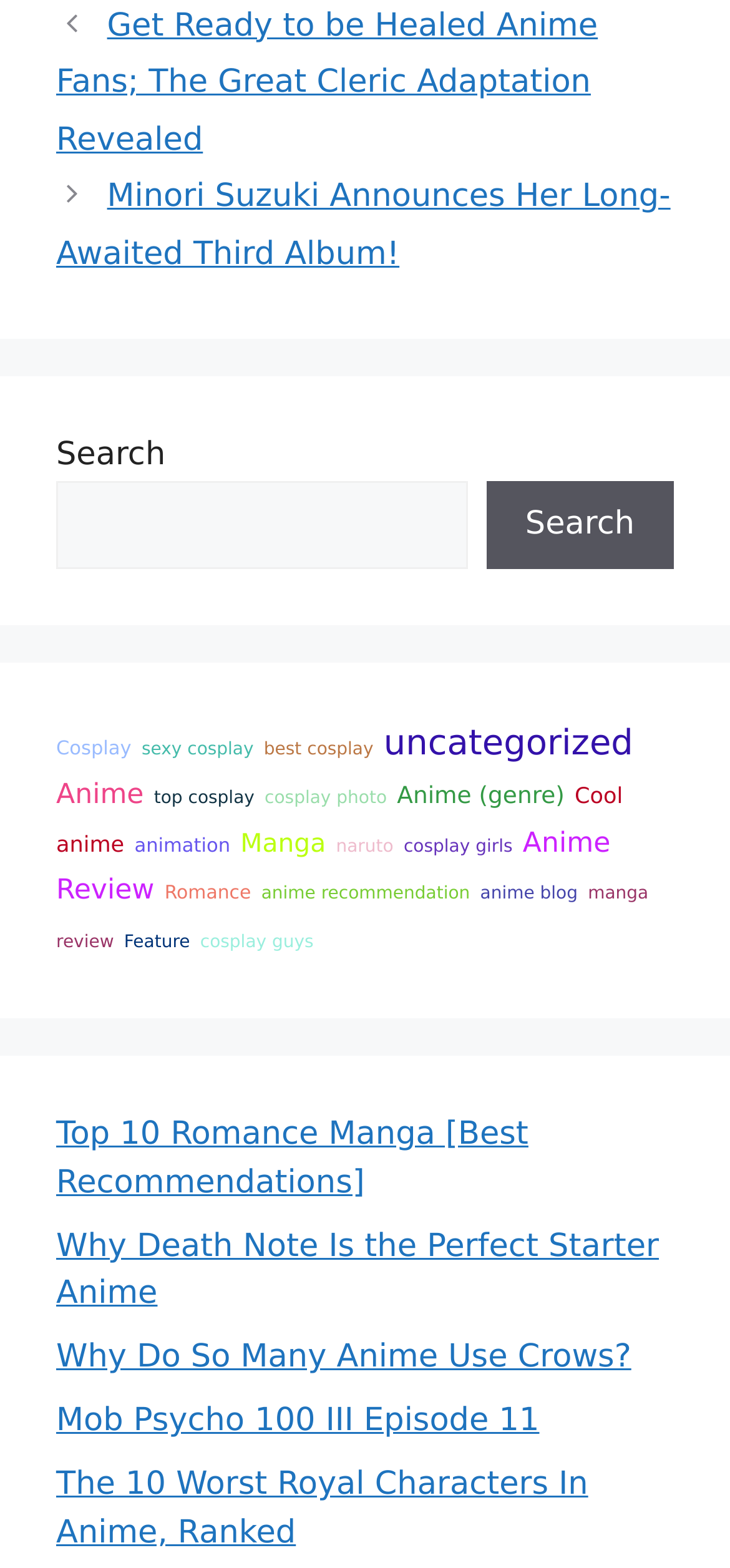Consider the image and give a detailed and elaborate answer to the question: 
What is the genre with the most items in the Anime category?

I looked at the link elements under the Anime category and found that the 'Anime (genre)' subcategory has the most items, with 24 items.